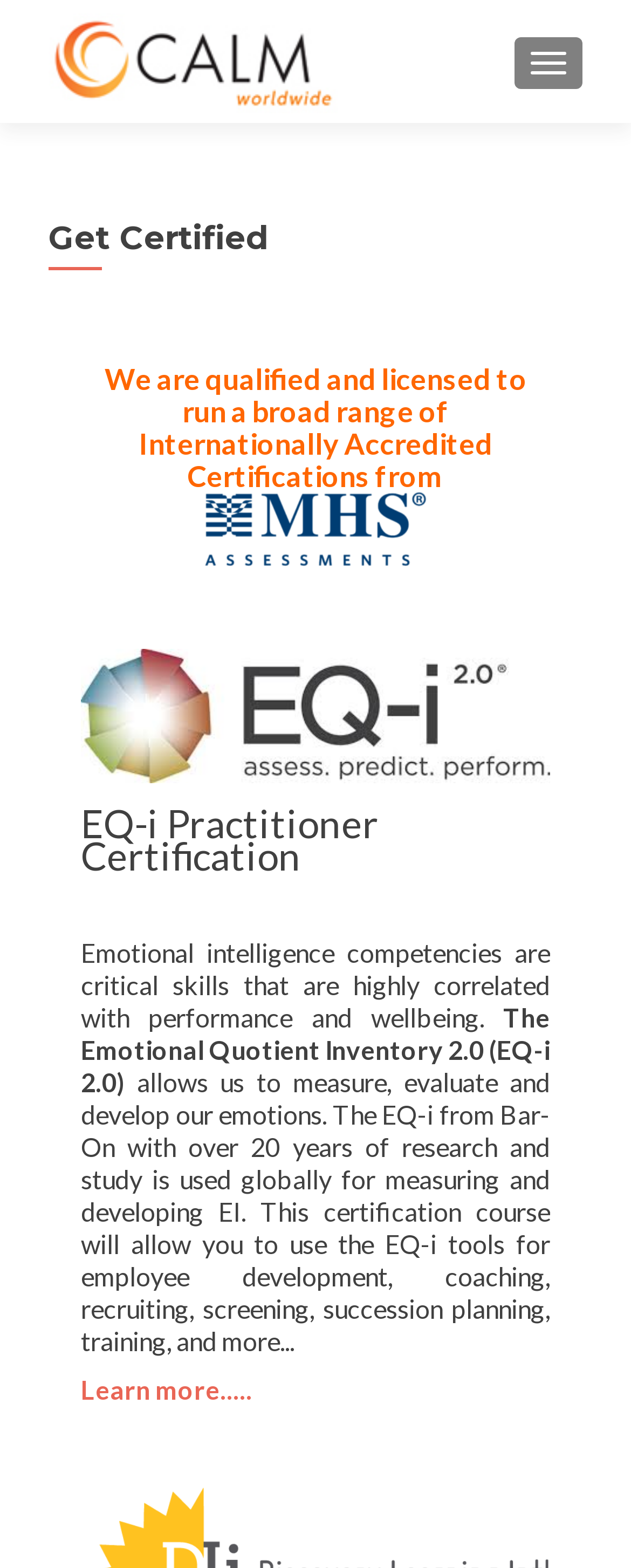Please provide a comprehensive response to the question based on the details in the image: What is the purpose of the EQ-i 2.0 tool?

The purpose of the EQ-i 2.0 tool can be found in the text 'The Emotional Quotient Inventory 2.0 (EQ-i 2.0) allows us to measure, evaluate and develop our emotions.' This indicates that the tool is used to measure, evaluate, and develop emotions.